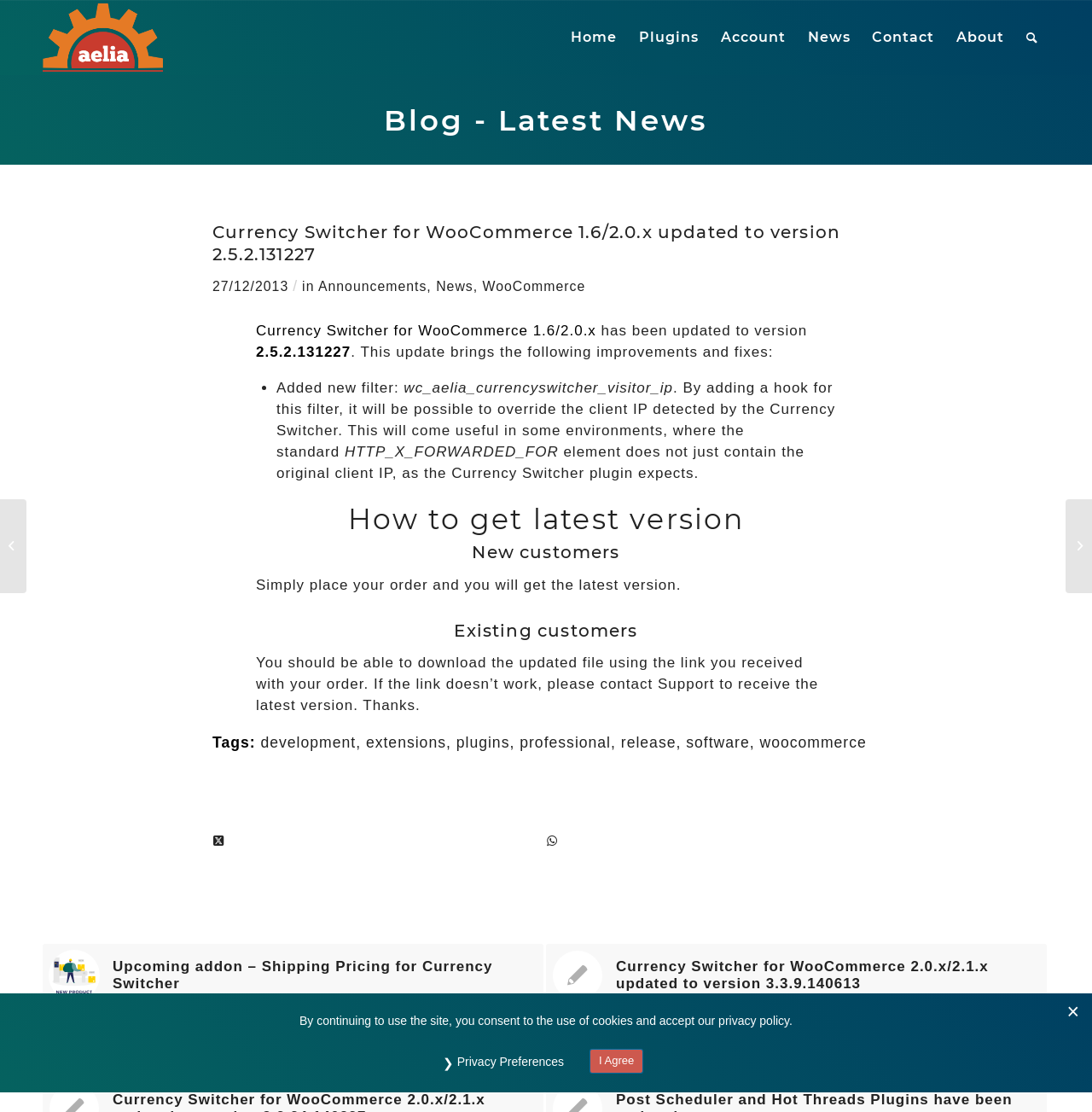What is the category of the article?
Provide a comprehensive and detailed answer to the question.

The category of the article is Announcements, which is mentioned in the heading of the article, along with the tags 'development', 'extensions', 'plugins', 'professional', 'release', 'software', and 'woocommerce'.